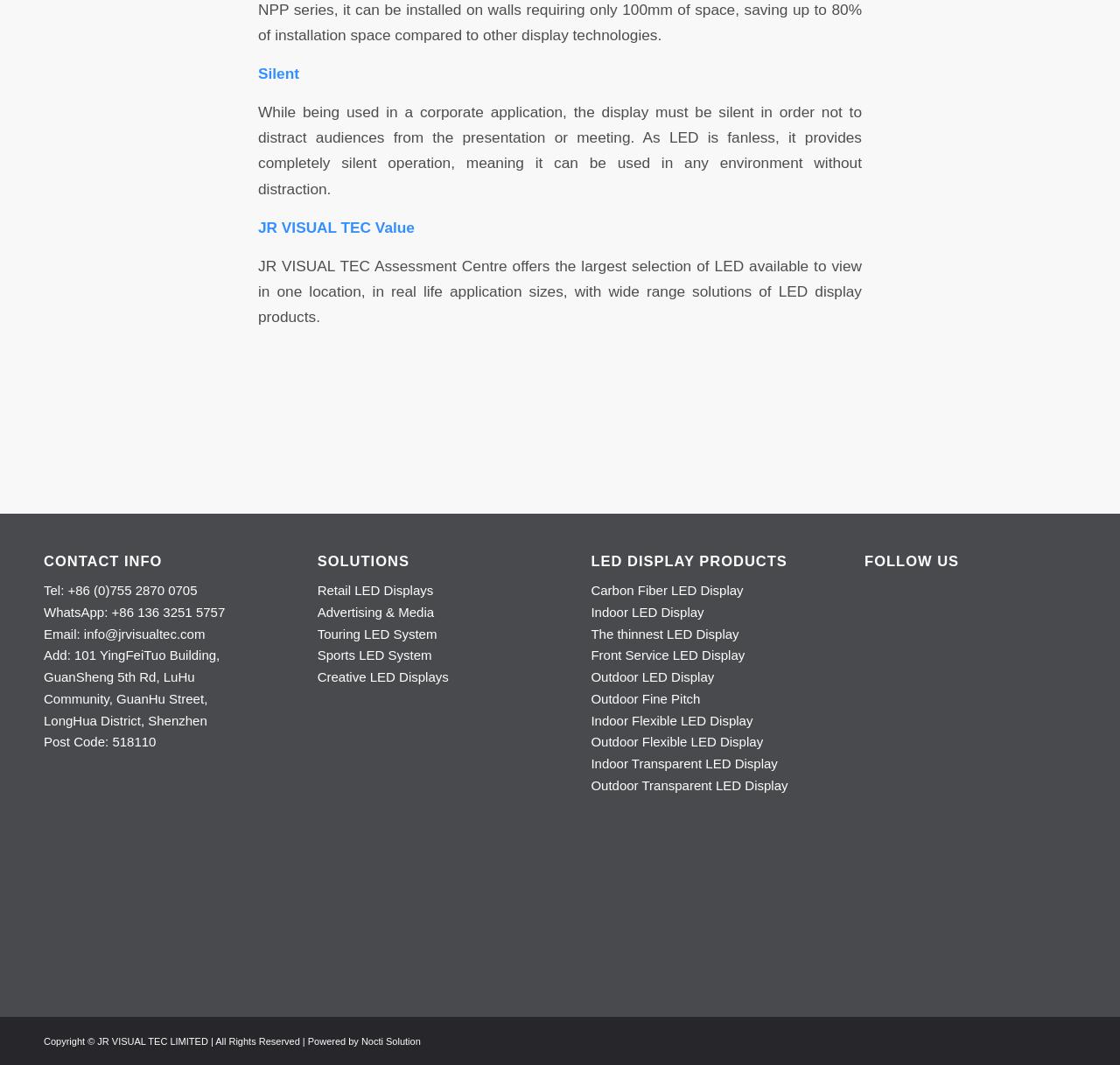Use a single word or phrase to answer the question:
What type of LED display products are listed on the webpage?

Various types